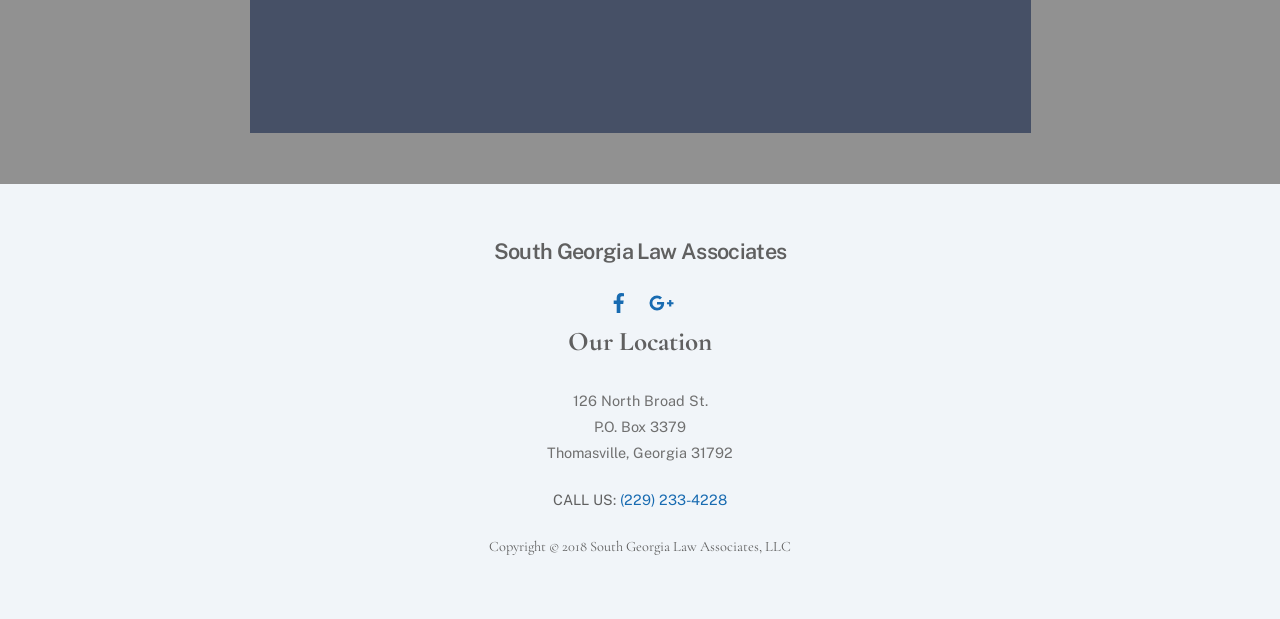Review the image closely and give a comprehensive answer to the question: What is the phone number of the law office?

The answer can be found by looking at the link element with the text '(229) 233-4228' next to the 'CALL US:' text, which suggests that it is the phone number of the law office.